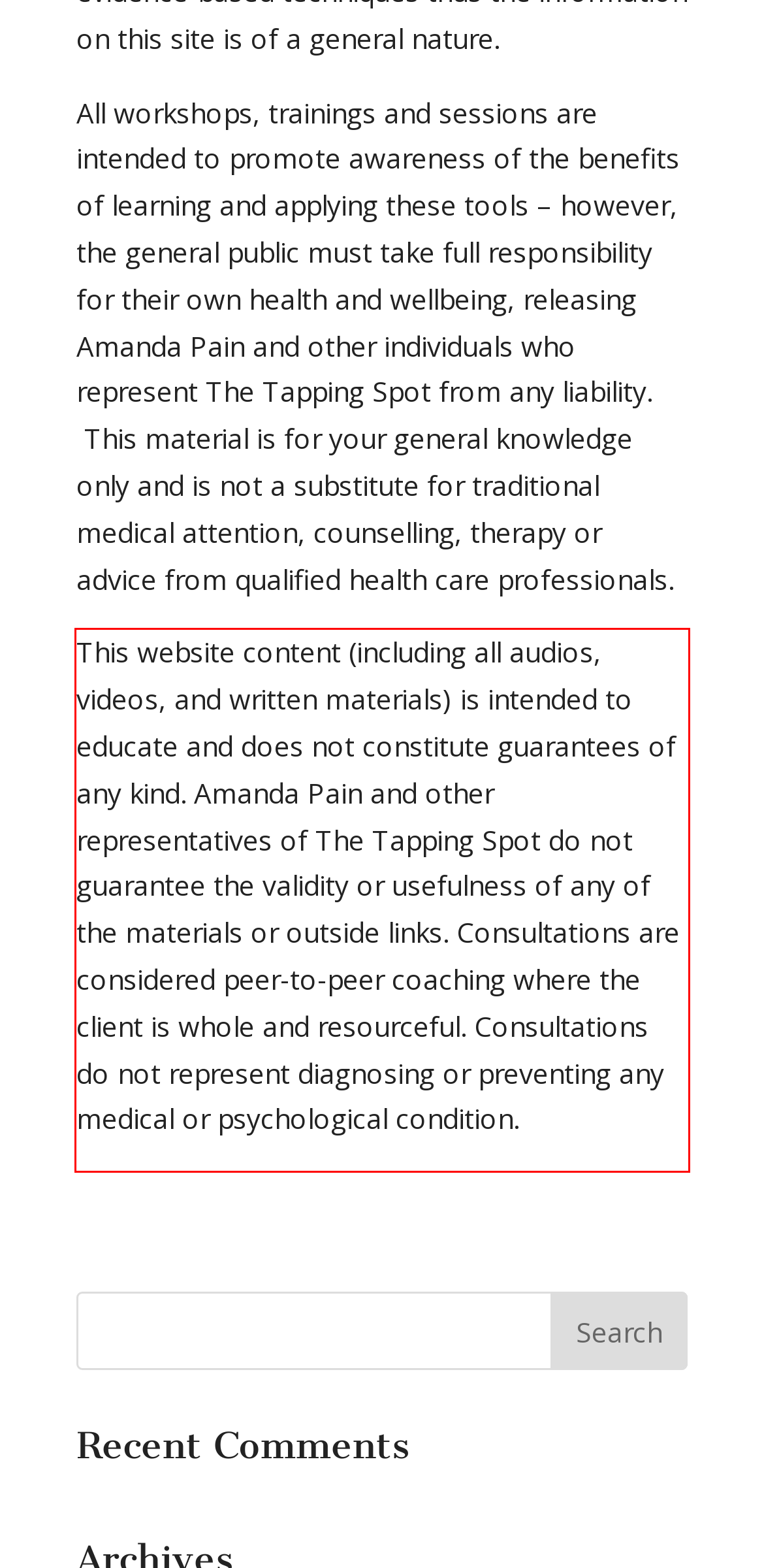Given a screenshot of a webpage, locate the red bounding box and extract the text it encloses.

This website content (including all audios, videos, and written materials) is intended to educate and does not constitute guarantees of any kind. Amanda Pain and other representatives of The Tapping Spot do not guarantee the validity or usefulness of any of the materials or outside links. Consultations are considered peer-to-peer coaching where the client is whole and resourceful. Consultations do not represent diagnosing or preventing any medical or psychological condition.